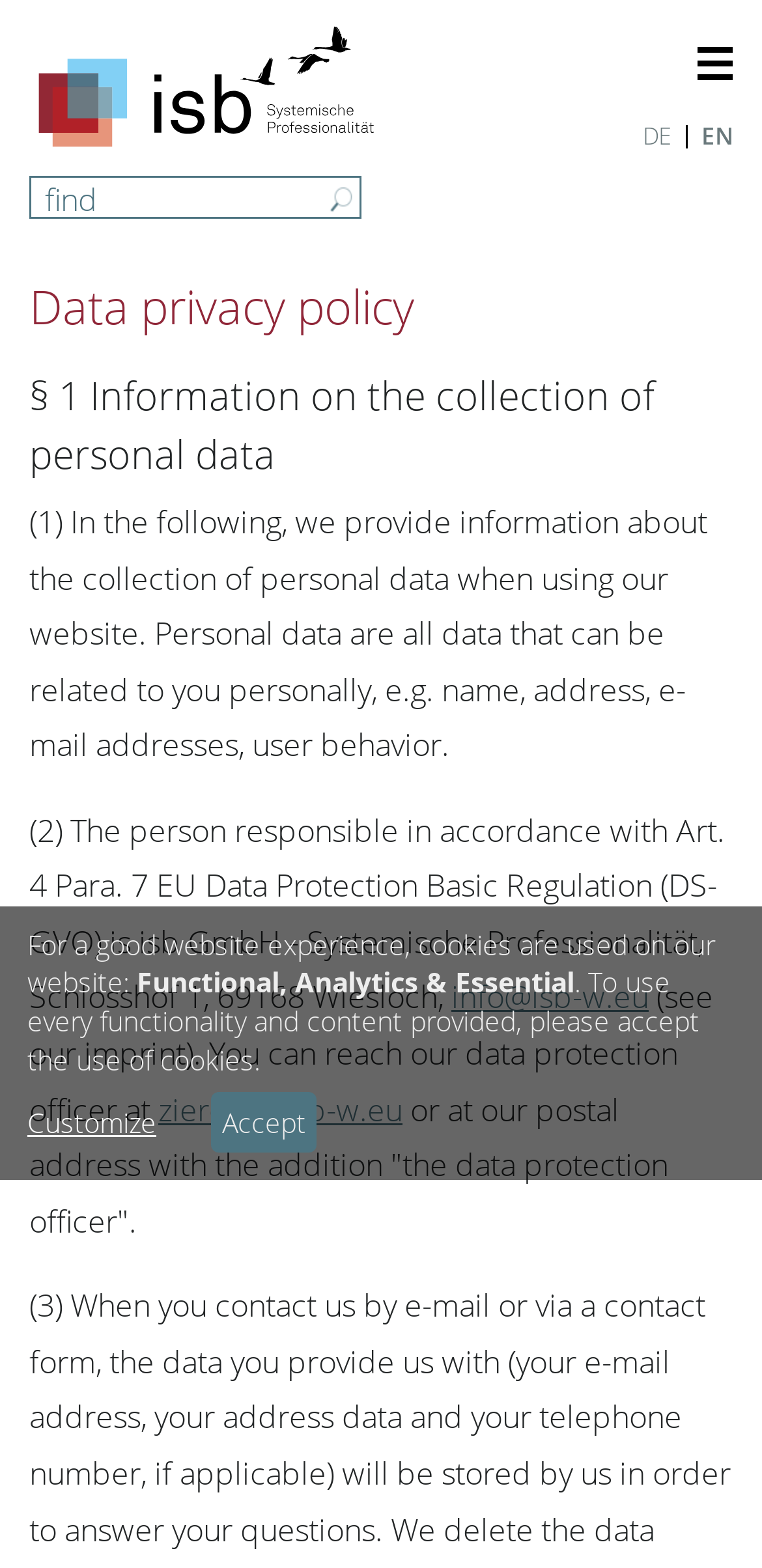Could you locate the bounding box coordinates for the section that should be clicked to accomplish this task: "Switch to German language".

[0.844, 0.076, 0.882, 0.097]